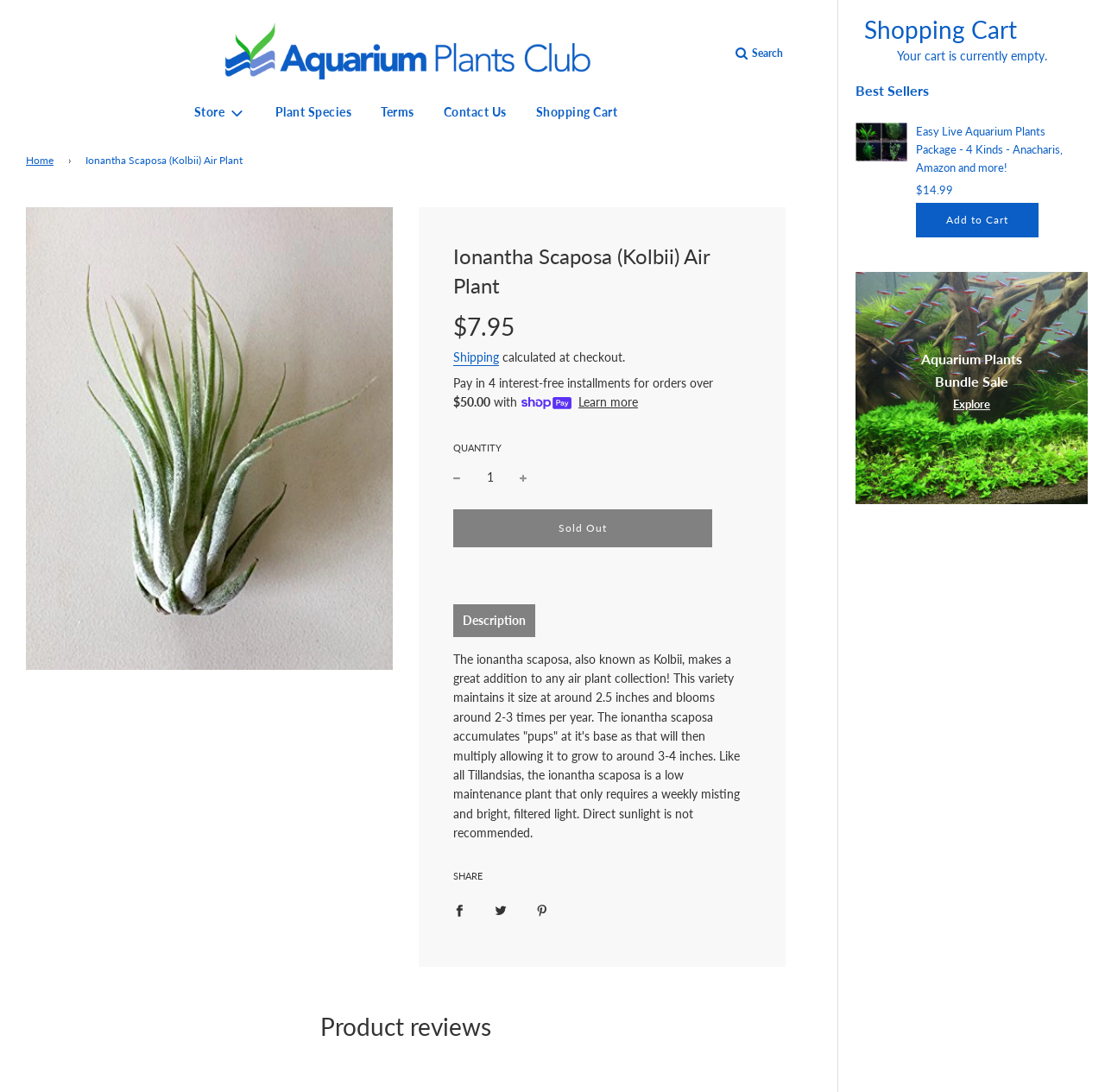Given the webpage screenshot and the description, determine the bounding box coordinates (top-left x, top-left y, bottom-right x, bottom-right y) that define the location of the UI element matching this description: Store

[0.164, 0.082, 0.234, 0.124]